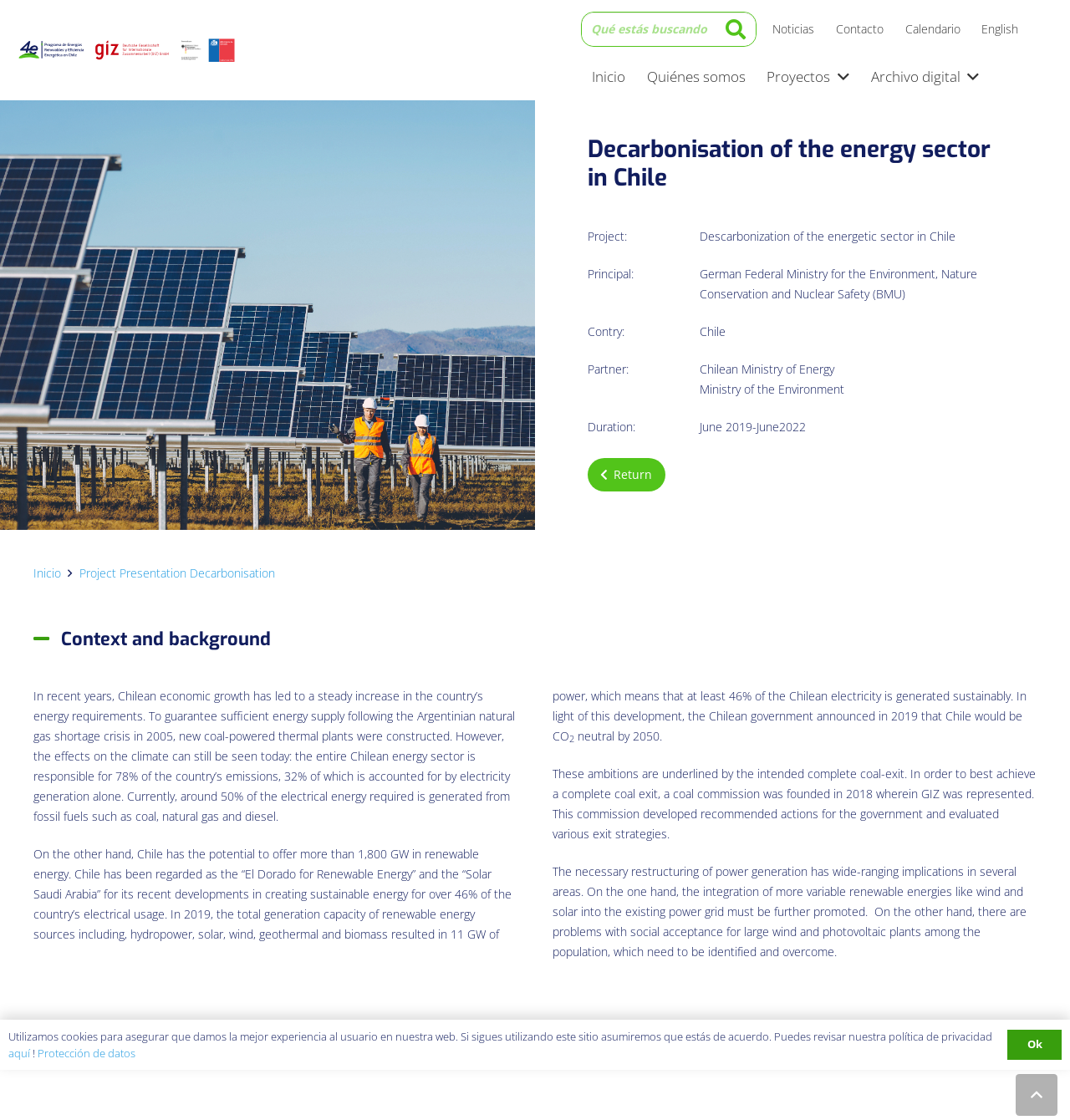Locate the bounding box coordinates of the element to click to perform the following action: 'Search for something'. The coordinates should be given as four float values between 0 and 1, in the form of [left, top, right, bottom].

[0.544, 0.011, 0.706, 0.041]